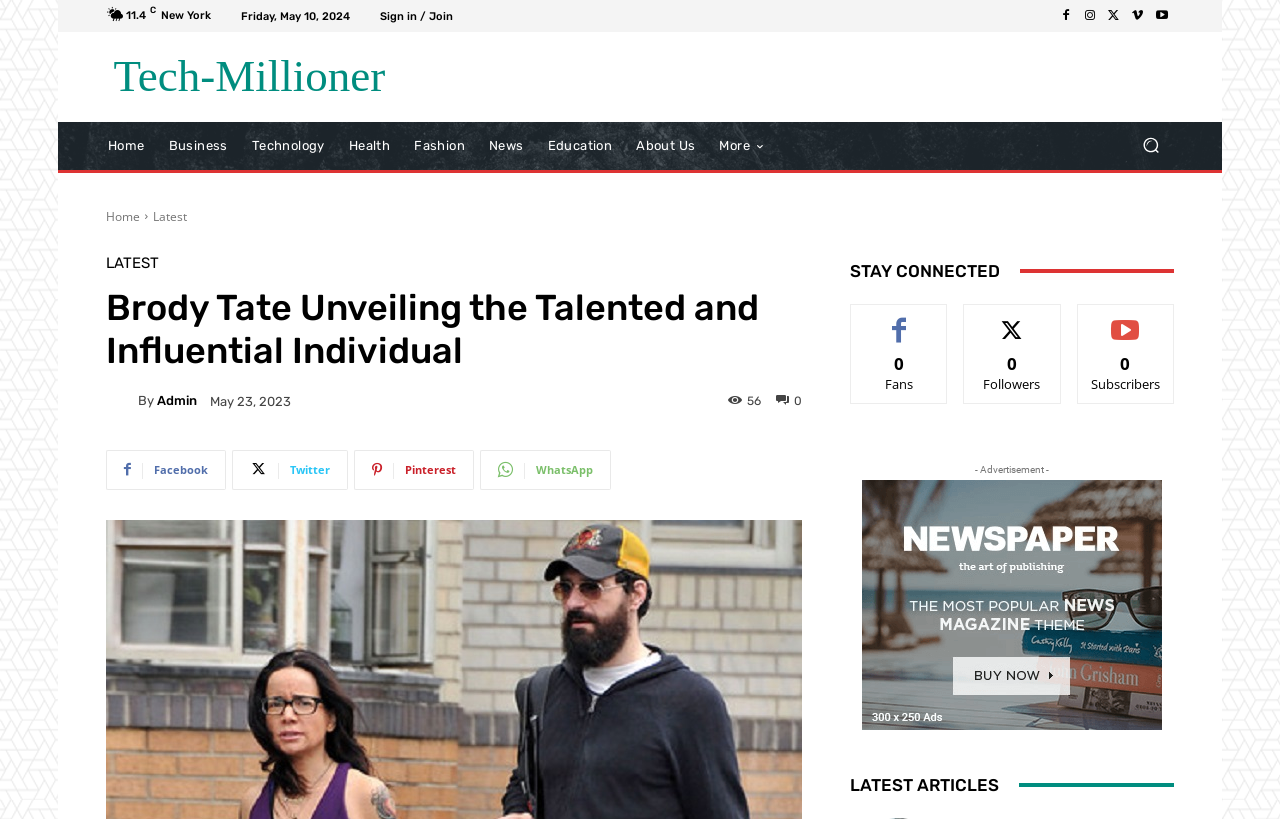Identify the bounding box coordinates of the element that should be clicked to fulfill this task: "Search for something". The coordinates should be provided as four float numbers between 0 and 1, i.e., [left, top, right, bottom].

[0.881, 0.149, 0.917, 0.206]